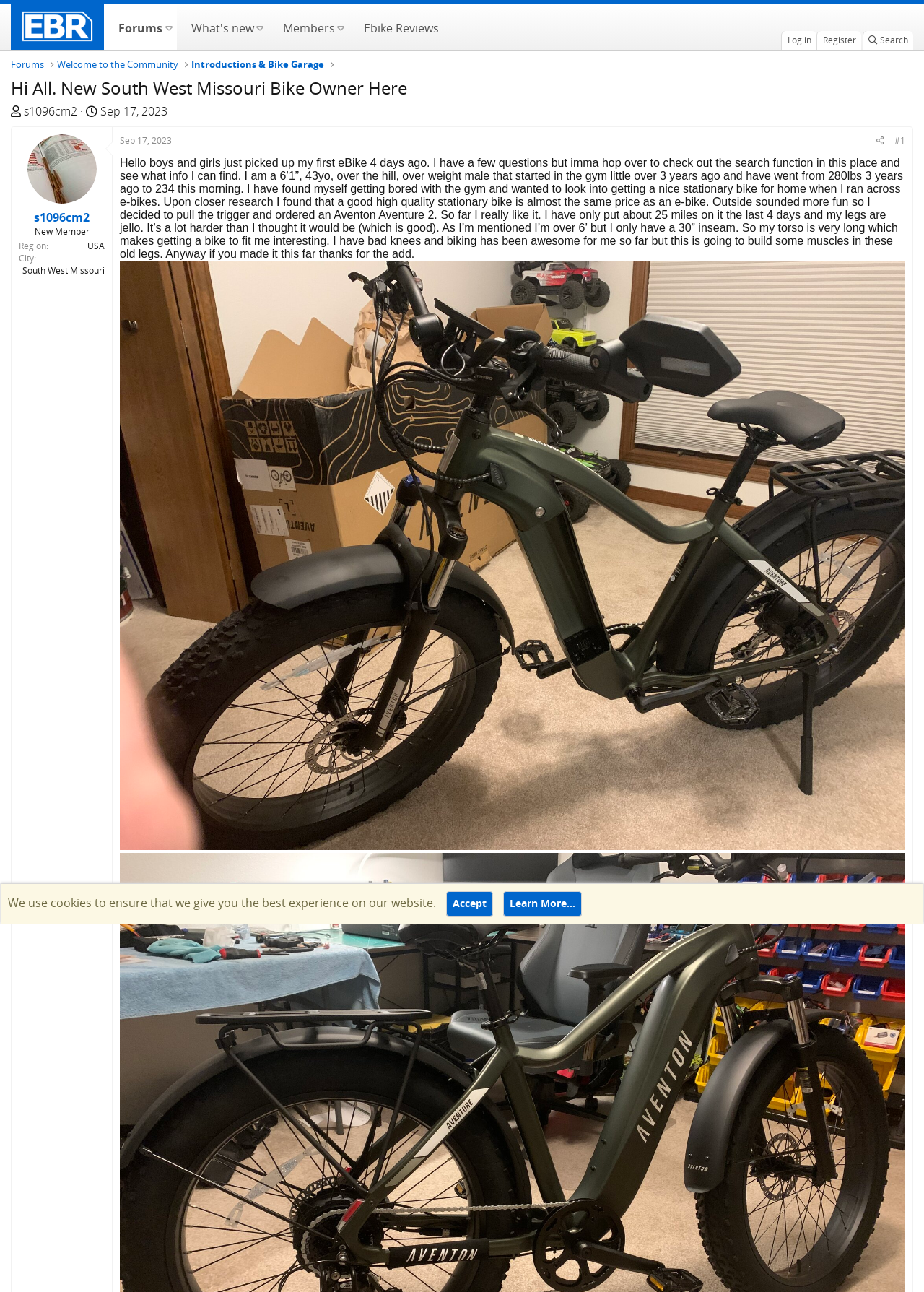Please identify the bounding box coordinates of the area I need to click to accomplish the following instruction: "View the 'Introductions & Bike Garage' section".

[0.207, 0.045, 0.351, 0.056]